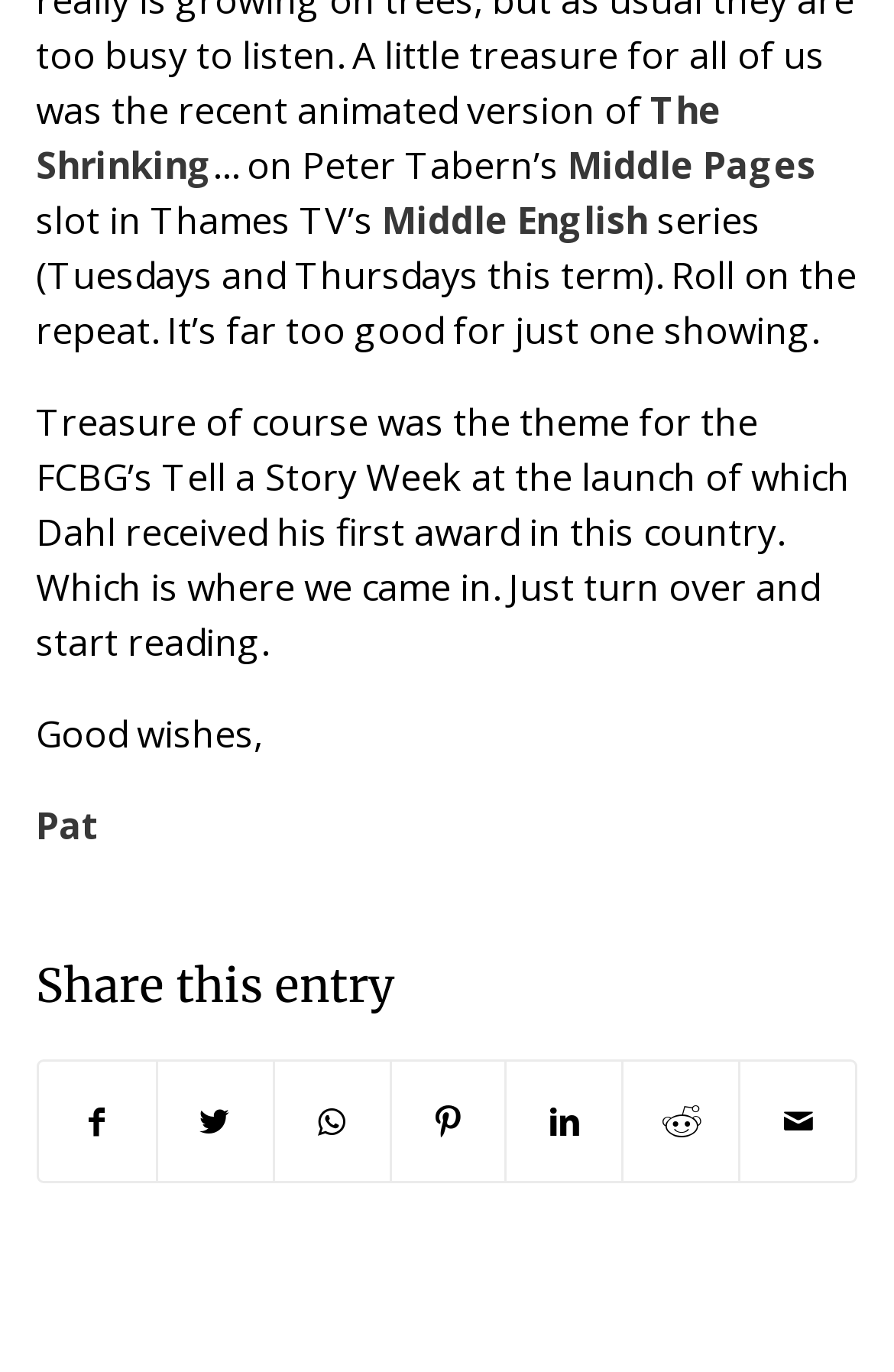What is the theme of the FCBG's Tell a Story Week?
Could you answer the question in a detailed manner, providing as much information as possible?

The theme of the FCBG's Tell a Story Week is mentioned in the text as 'Treasure of course was the theme for the FCBG’s Tell a Story Week at the launch of which Dahl received his first award in this country.'